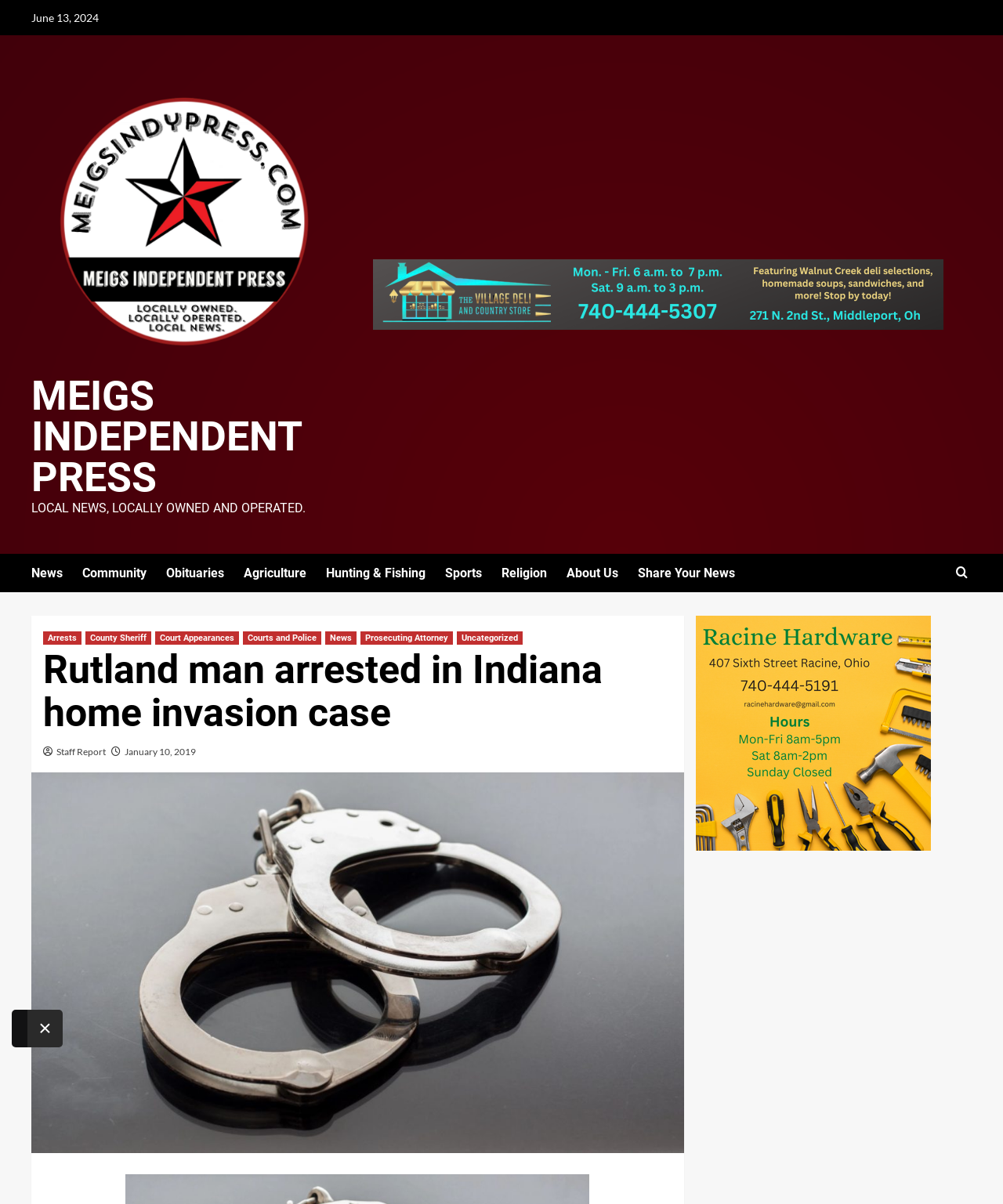Identify the bounding box coordinates of the section that should be clicked to achieve the task described: "Click on the 'News' link".

[0.031, 0.46, 0.082, 0.492]